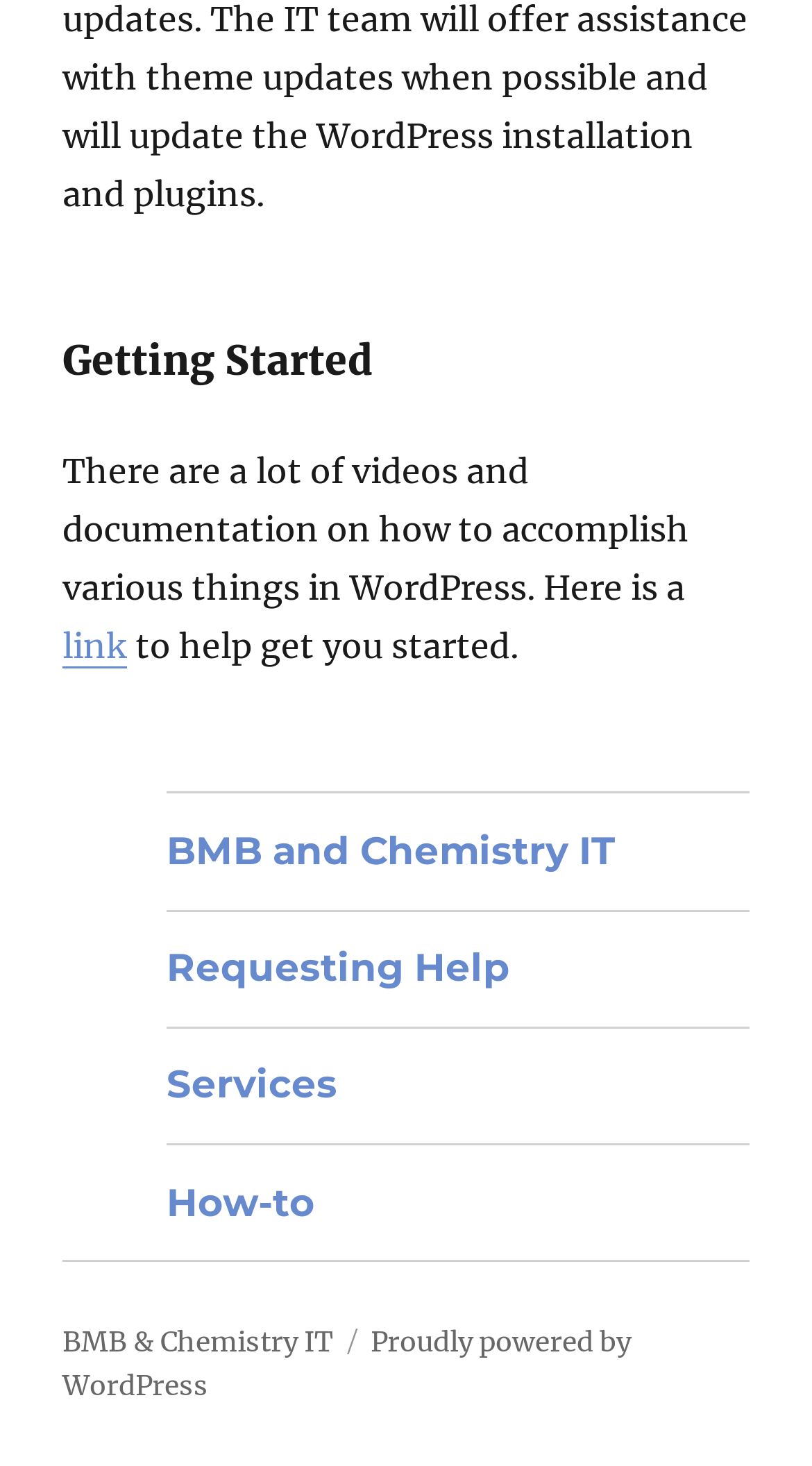What is the last link on the webpage?
From the screenshot, supply a one-word or short-phrase answer.

Proudly powered by WordPress